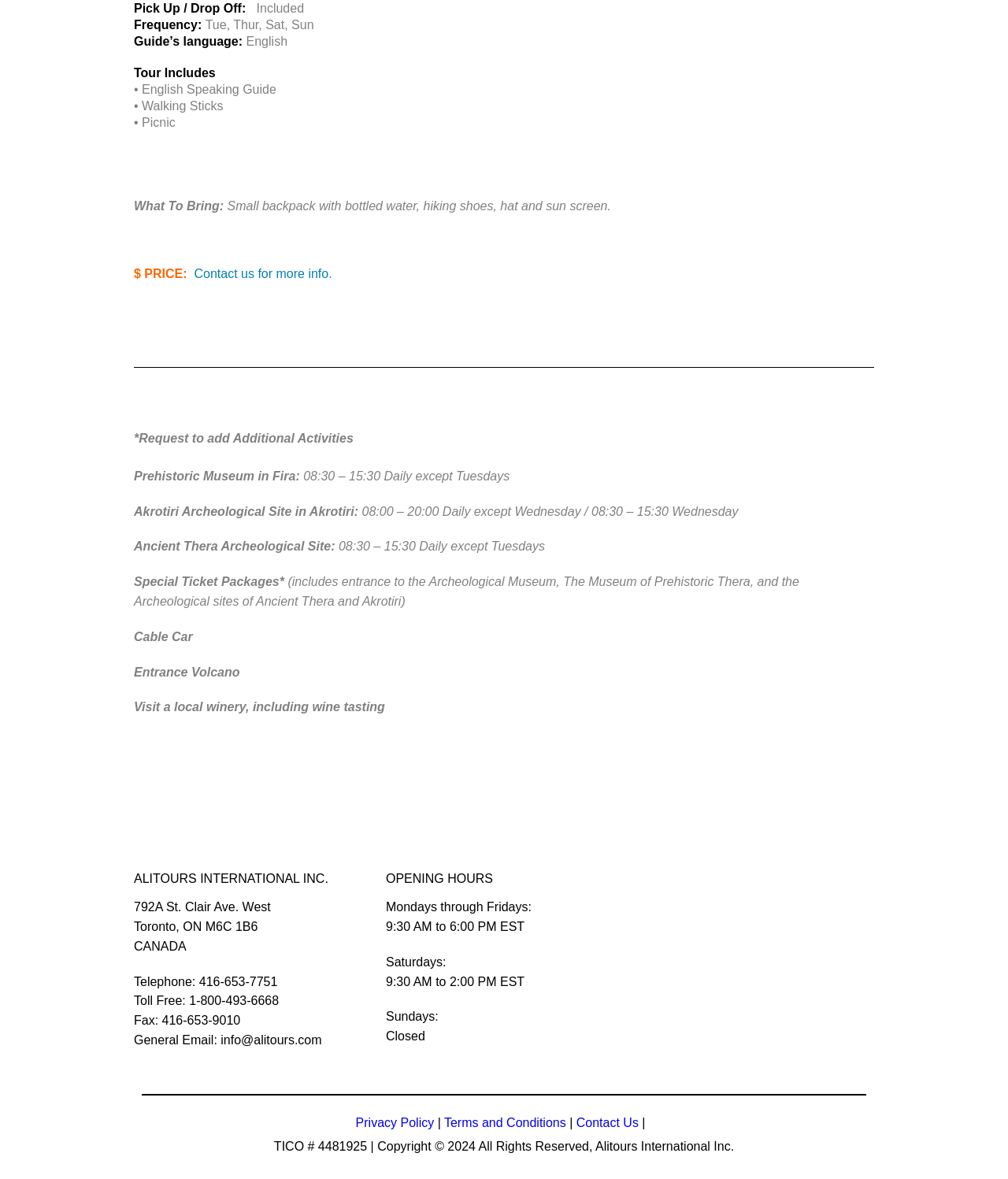What are the opening hours of Alitours International Inc. on Saturdays?
Please answer the question with as much detail as possible using the screenshot.

The answer can be found in the section 'OPENING HOURS' where it lists the opening hours for Saturdays, which is 9:30 AM to 2:00 PM EST.